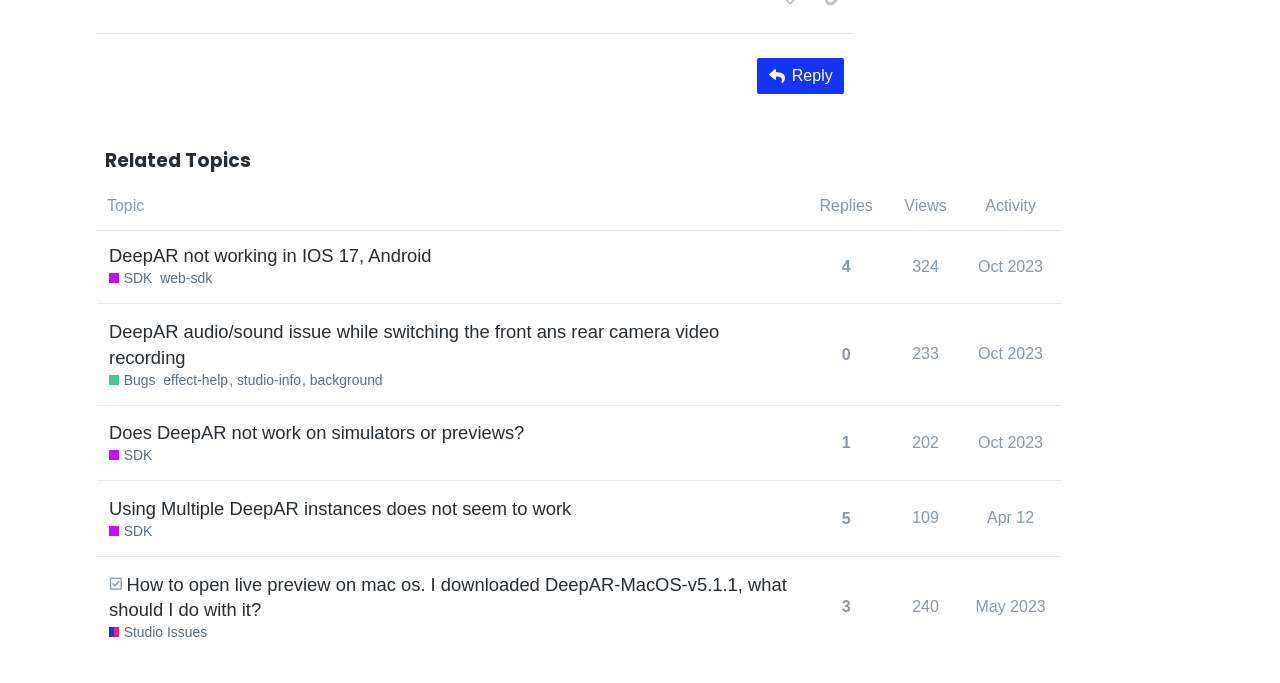Give a one-word or phrase response to the following question: What is the category of the fourth topic?

SDK